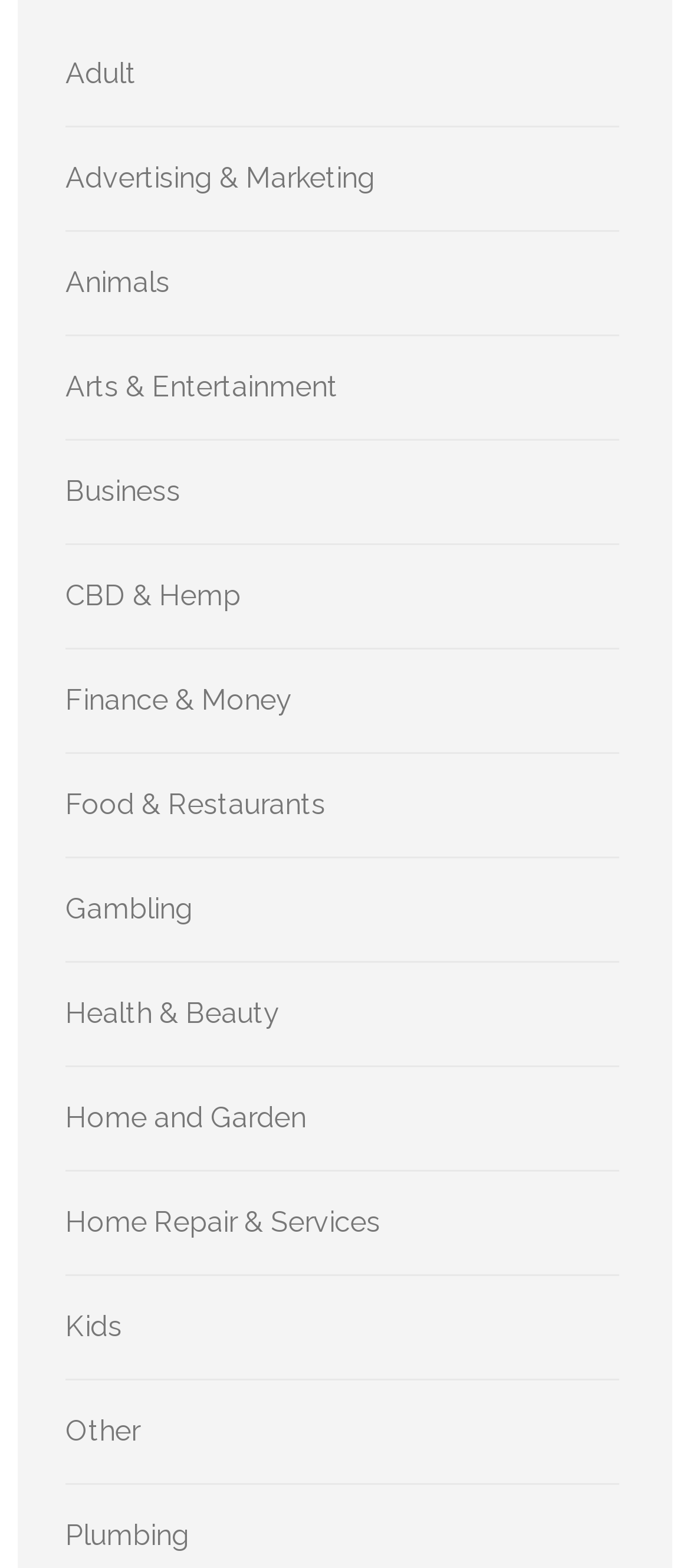Please reply with a single word or brief phrase to the question: 
What is the category that comes after 'Finance & Money'?

Food & Restaurants